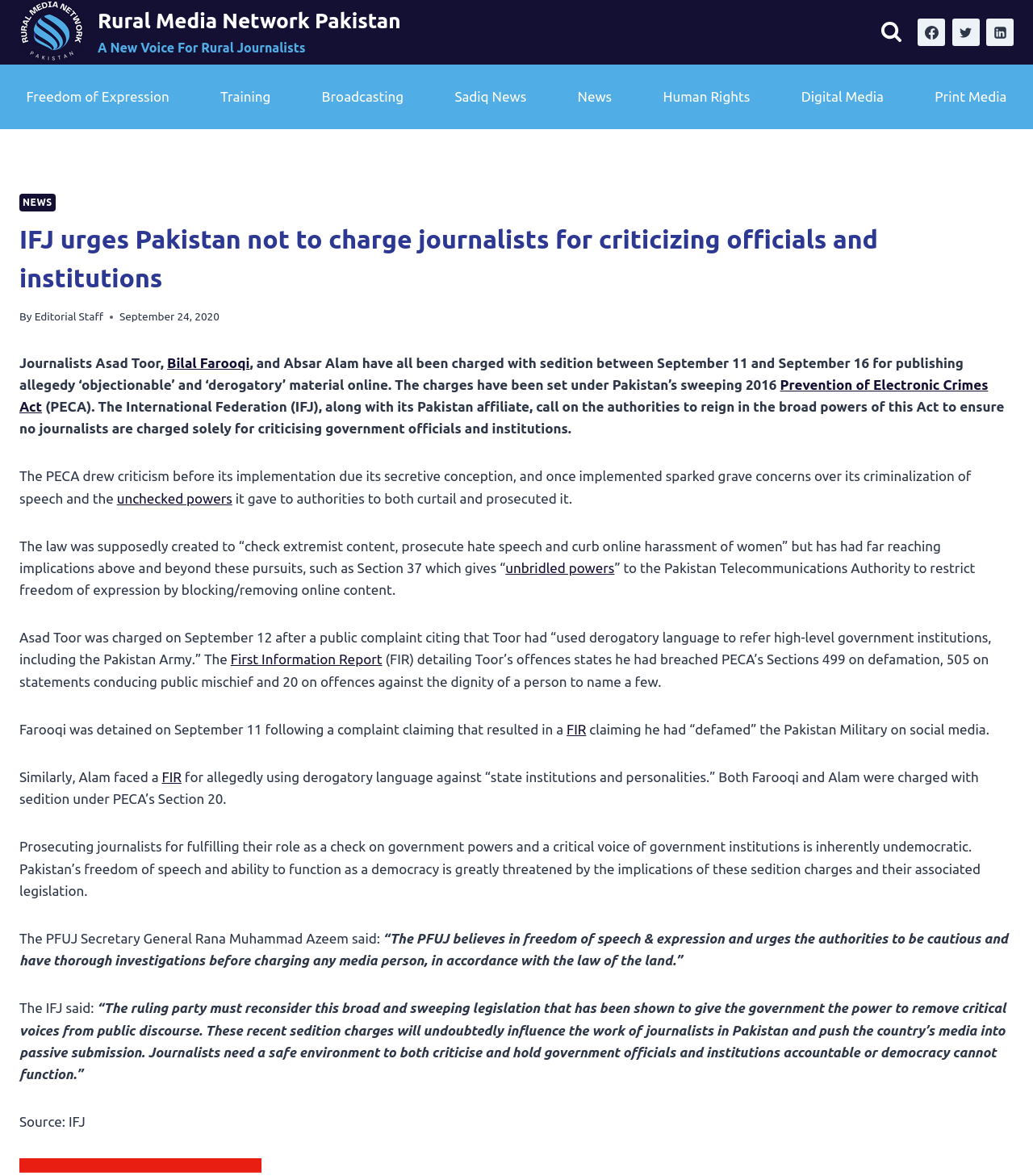What is the name of the act under which the journalists were charged?
Examine the image and provide an in-depth answer to the question.

The question is asking about the act under which the journalists were charged. After carefully reading the webpage, I found that the act is the Prevention of Electronic Crimes Act (PECA), which is mentioned in the text as the act under which the journalists were charged with sedition.